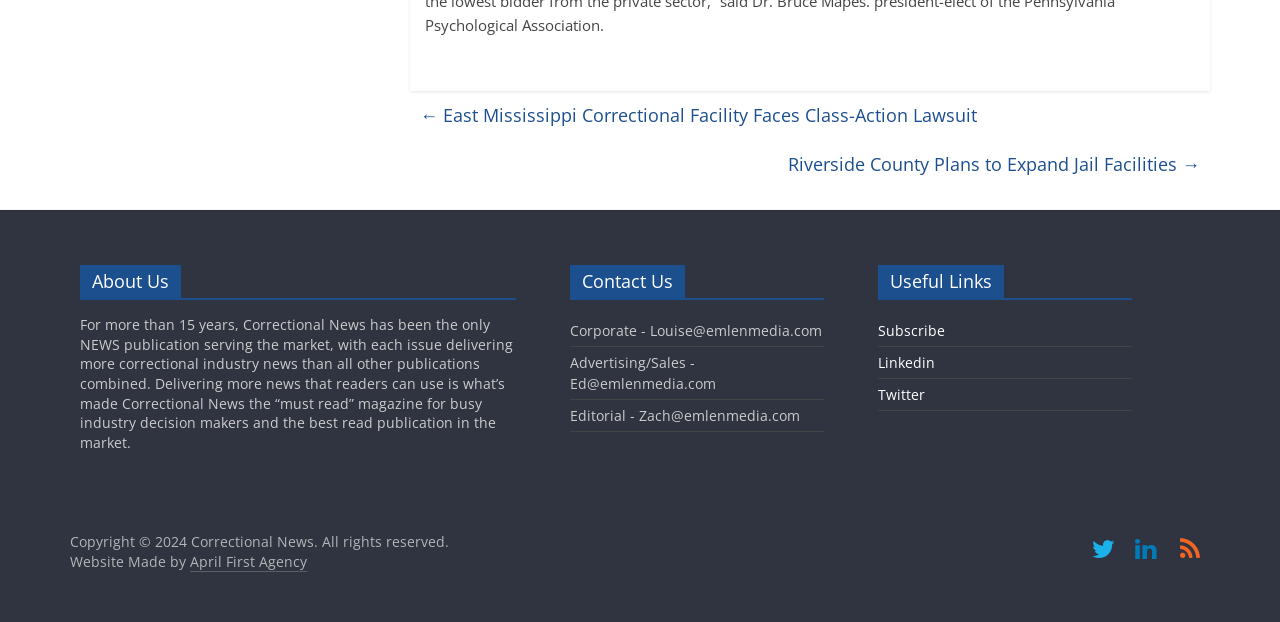Please examine the image and answer the question with a detailed explanation:
What is the email address for corporate inquiries?

The 'Contact Us' section provides the email address for corporate inquiries, which is Louise@emlenmedia.com.